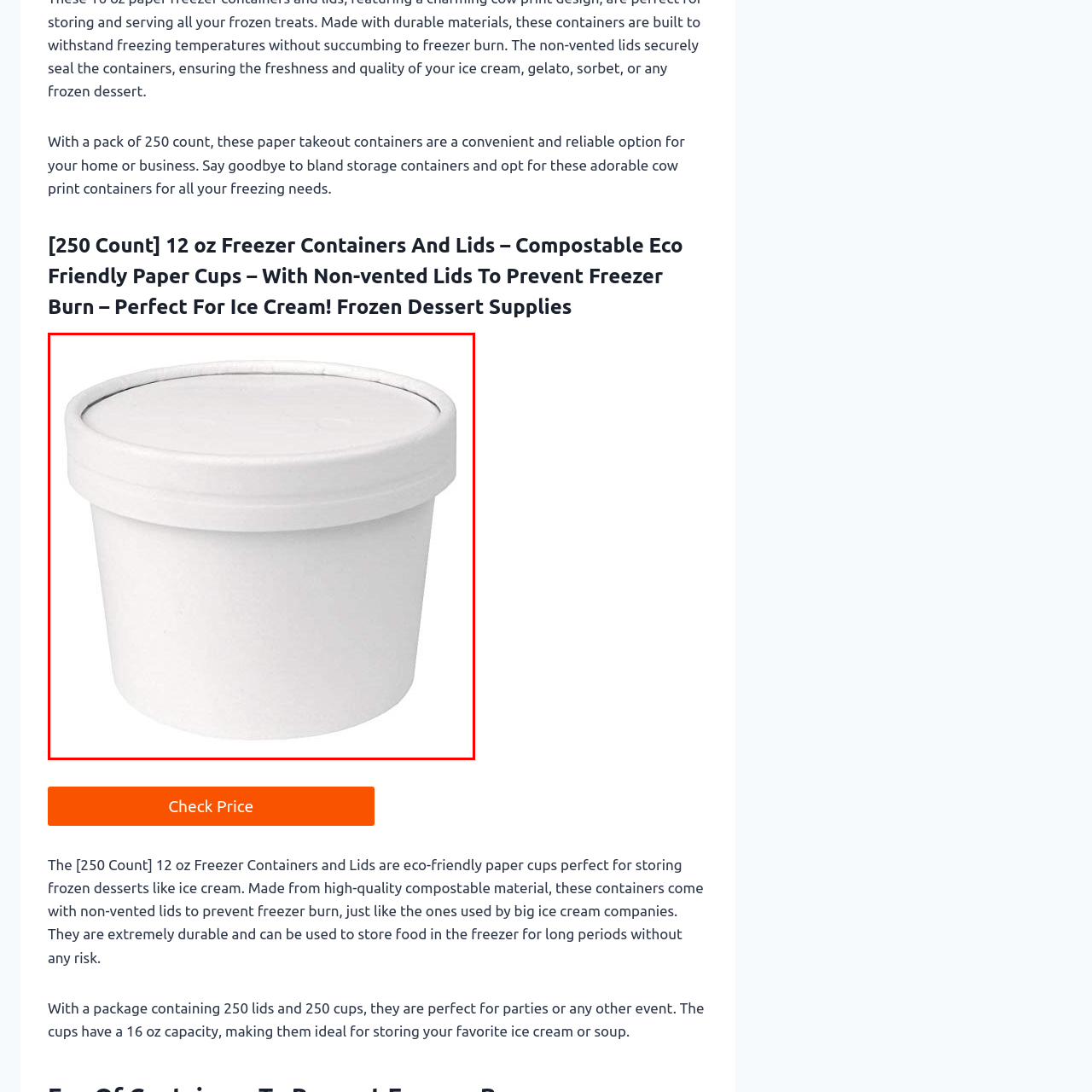What is the purpose of the non-vented lids?
Observe the image within the red bounding box and formulate a detailed response using the visual elements present.

The caption states that the non-vented lids help prevent freezer burn, which implies that they are designed to maintain the freshness and quality of the stored frozen desserts.